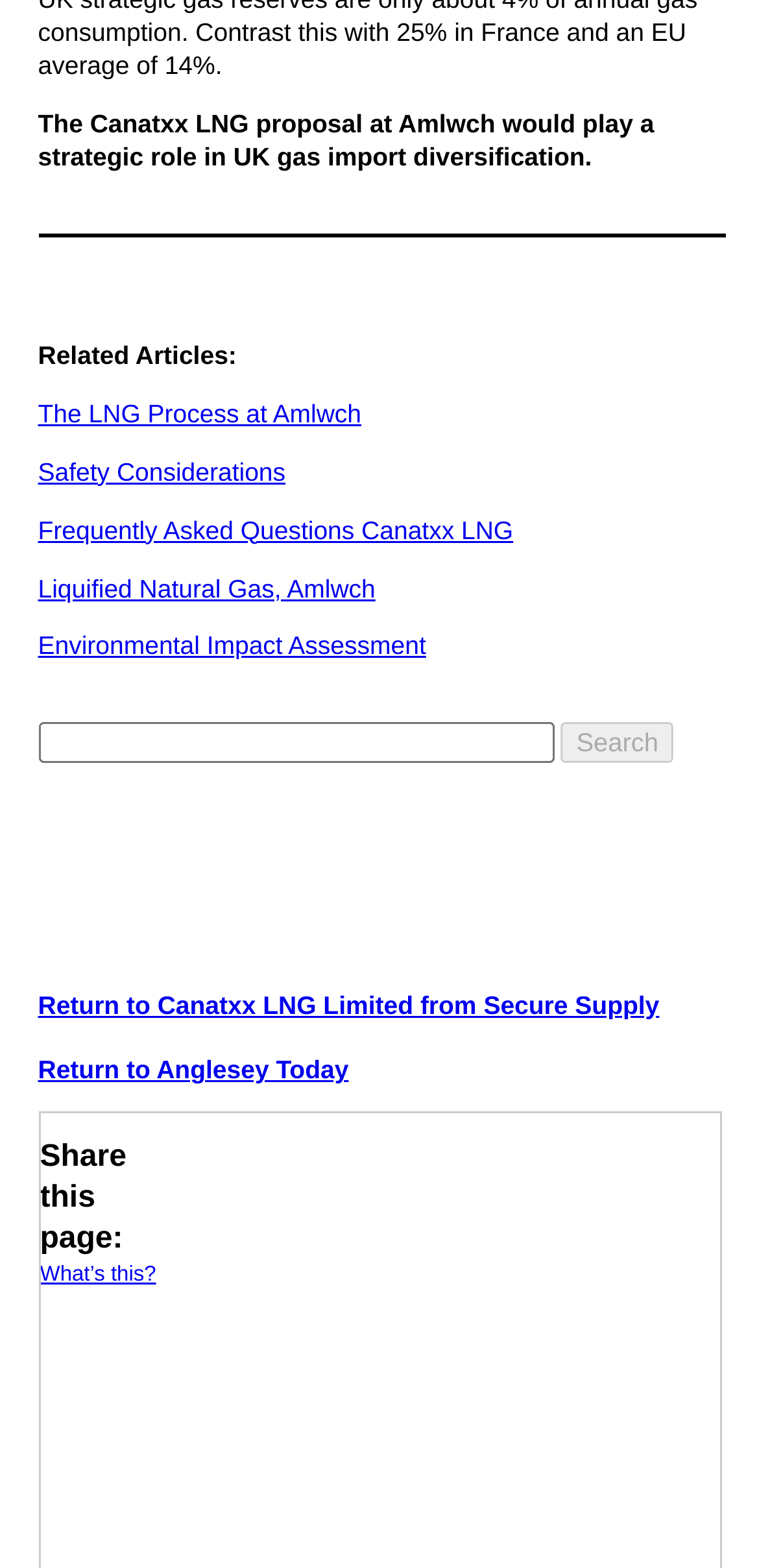Determine the bounding box coordinates of the UI element described below. Use the format (top-left x, top-left y, bottom-right x, bottom-right y) with floating point numbers between 0 and 1: Environmental Impact Assessment

[0.05, 0.403, 0.561, 0.421]